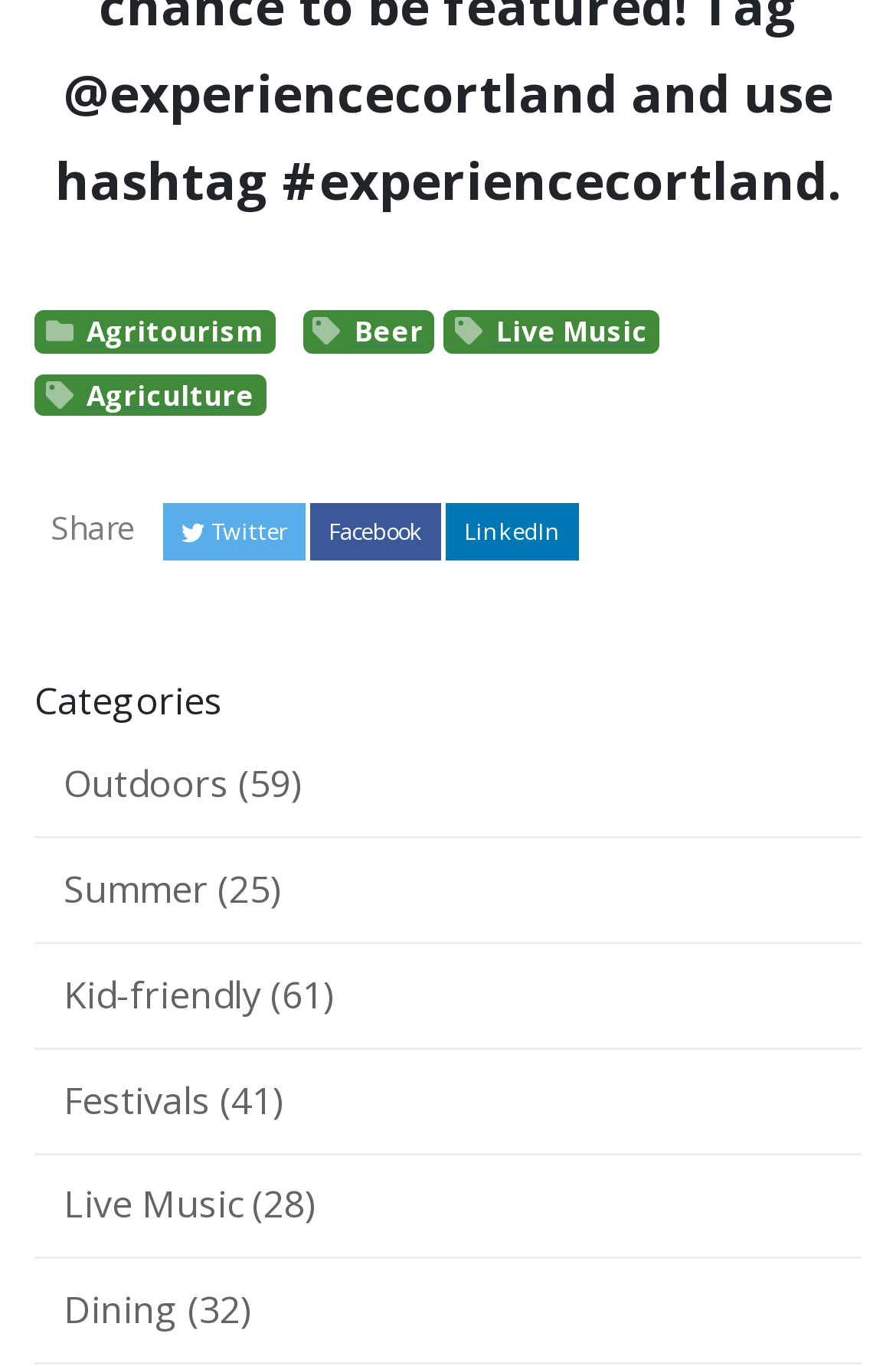Please answer the following question as detailed as possible based on the image: 
How many social media links are there?

There are three social media links: Twitter, Facebook, and LinkedIn, which are listed horizontally below the 'Share' text.